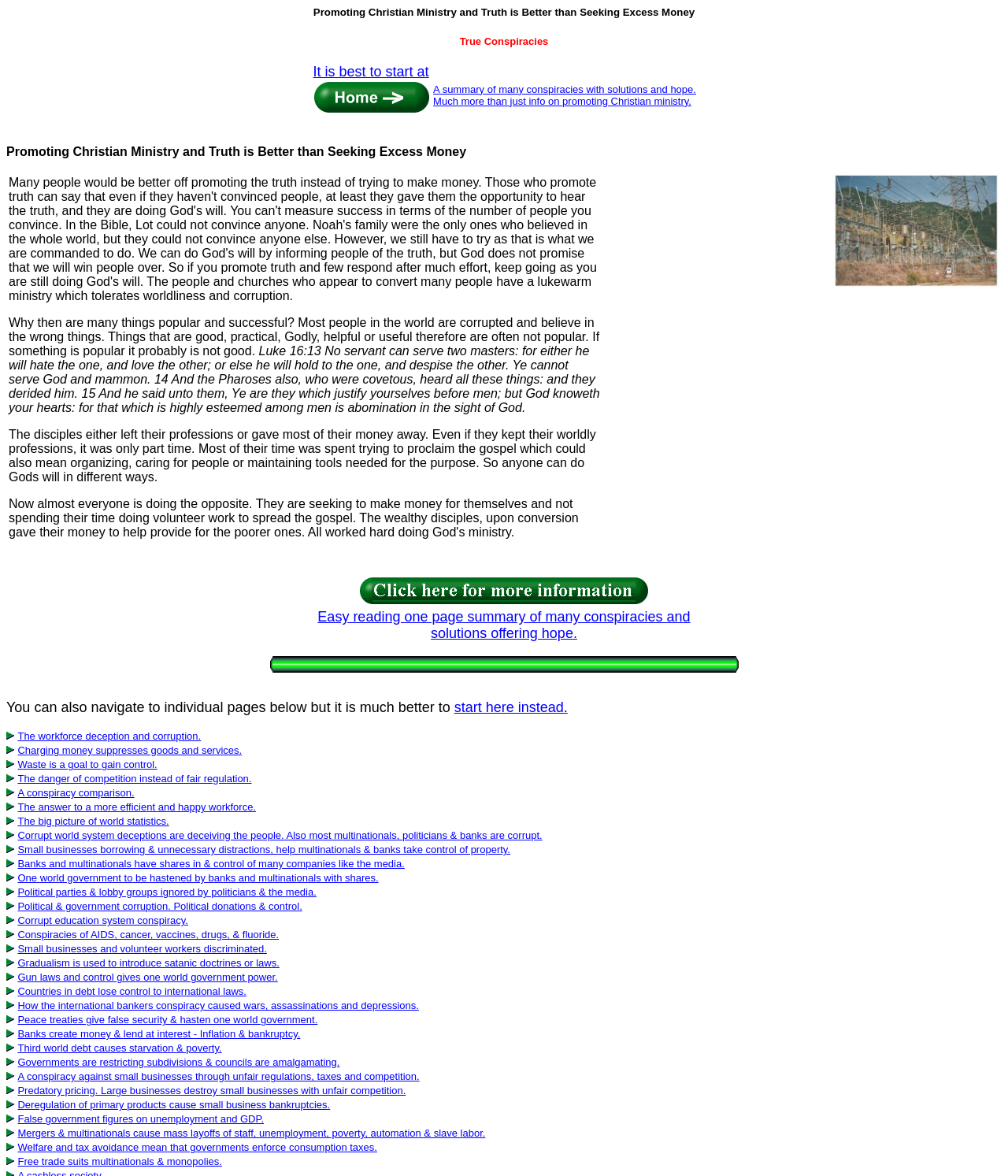Find and specify the bounding box coordinates that correspond to the clickable region for the instruction: "Explore 'The workforce deception and corruption'".

[0.018, 0.621, 0.199, 0.631]